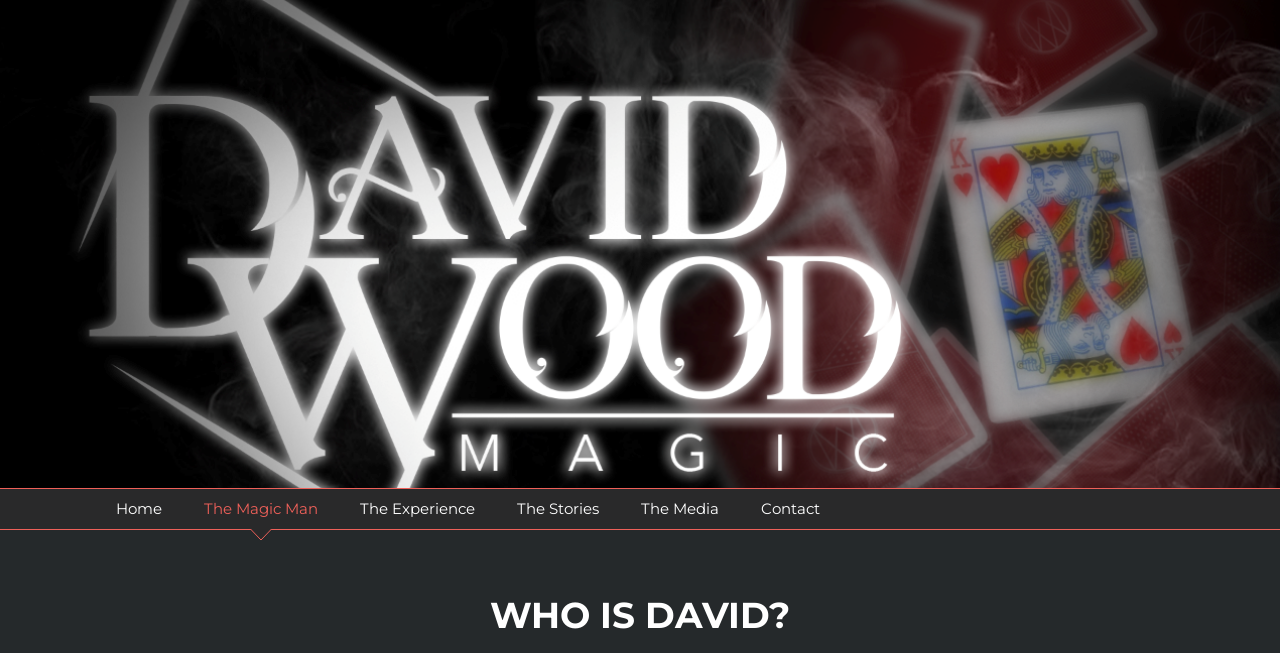How many links are in the main menu?
Could you give a comprehensive explanation in response to this question?

I counted the number of links in the main menu and found that there are 5 links: 'Home', 'The Magic Man', 'The Experience', 'The Stories', and 'The Media'.